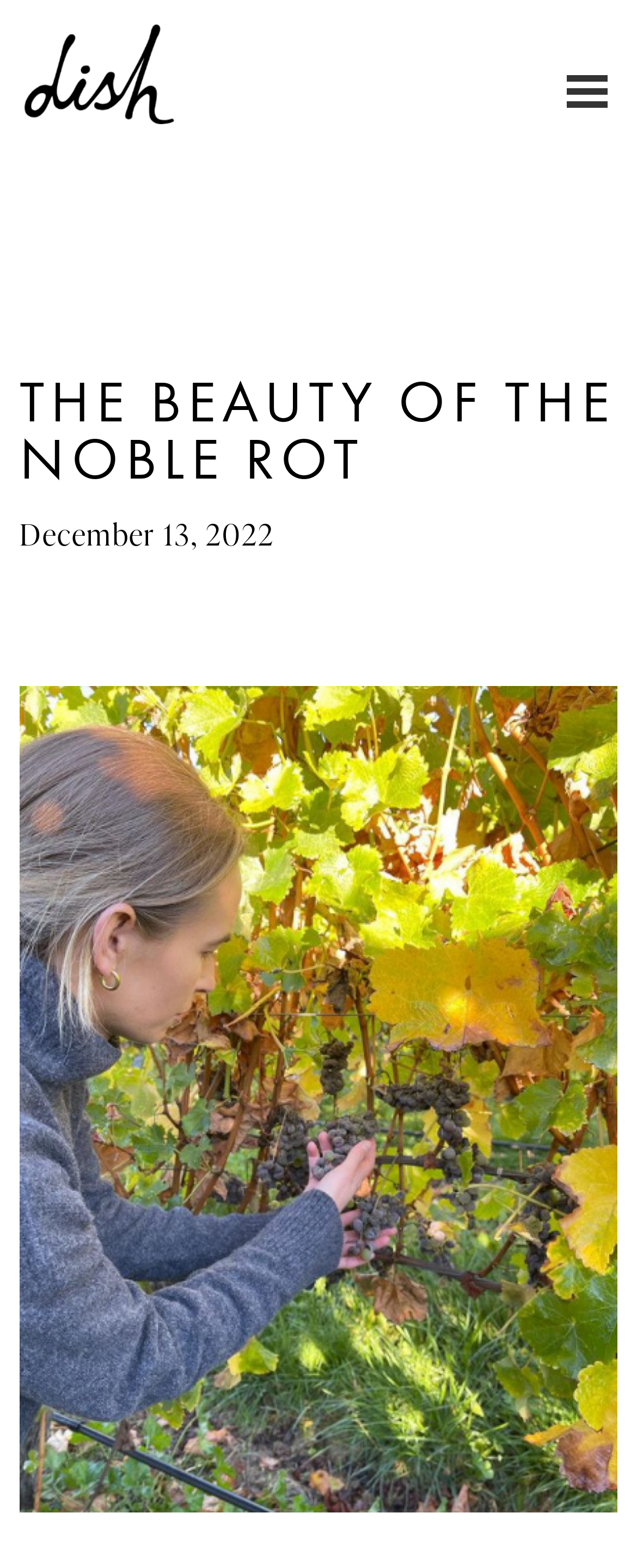Given the element description: "Dish Recipes", predict the bounding box coordinates of this UI element. The coordinates must be four float numbers between 0 and 1, given as [left, top, right, bottom].

[0.0, 0.016, 0.333, 0.088]